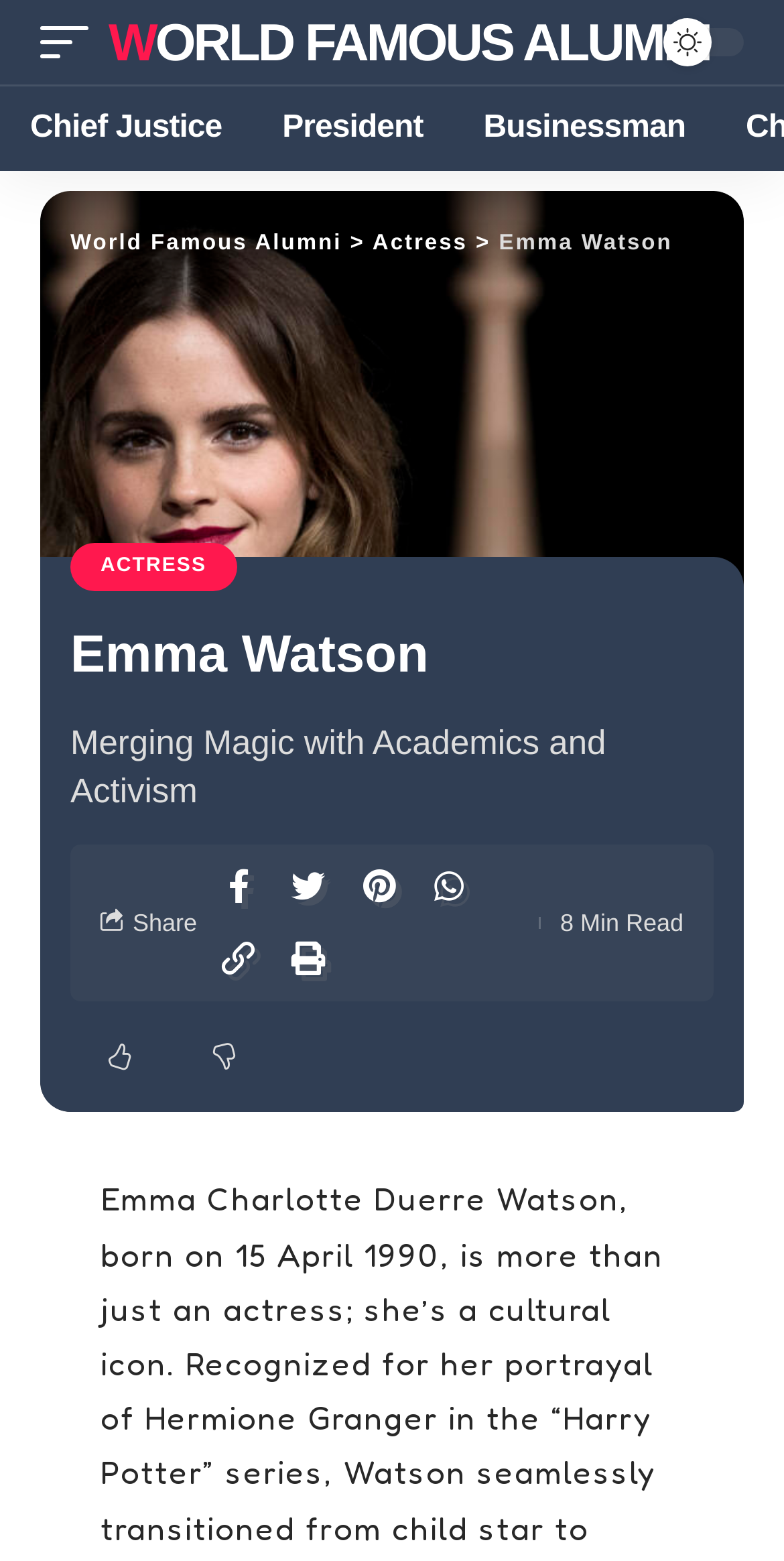Select the bounding box coordinates of the element I need to click to carry out the following instruction: "Read about Emma Watson's merging magic with academics and activism".

[0.09, 0.461, 0.91, 0.522]